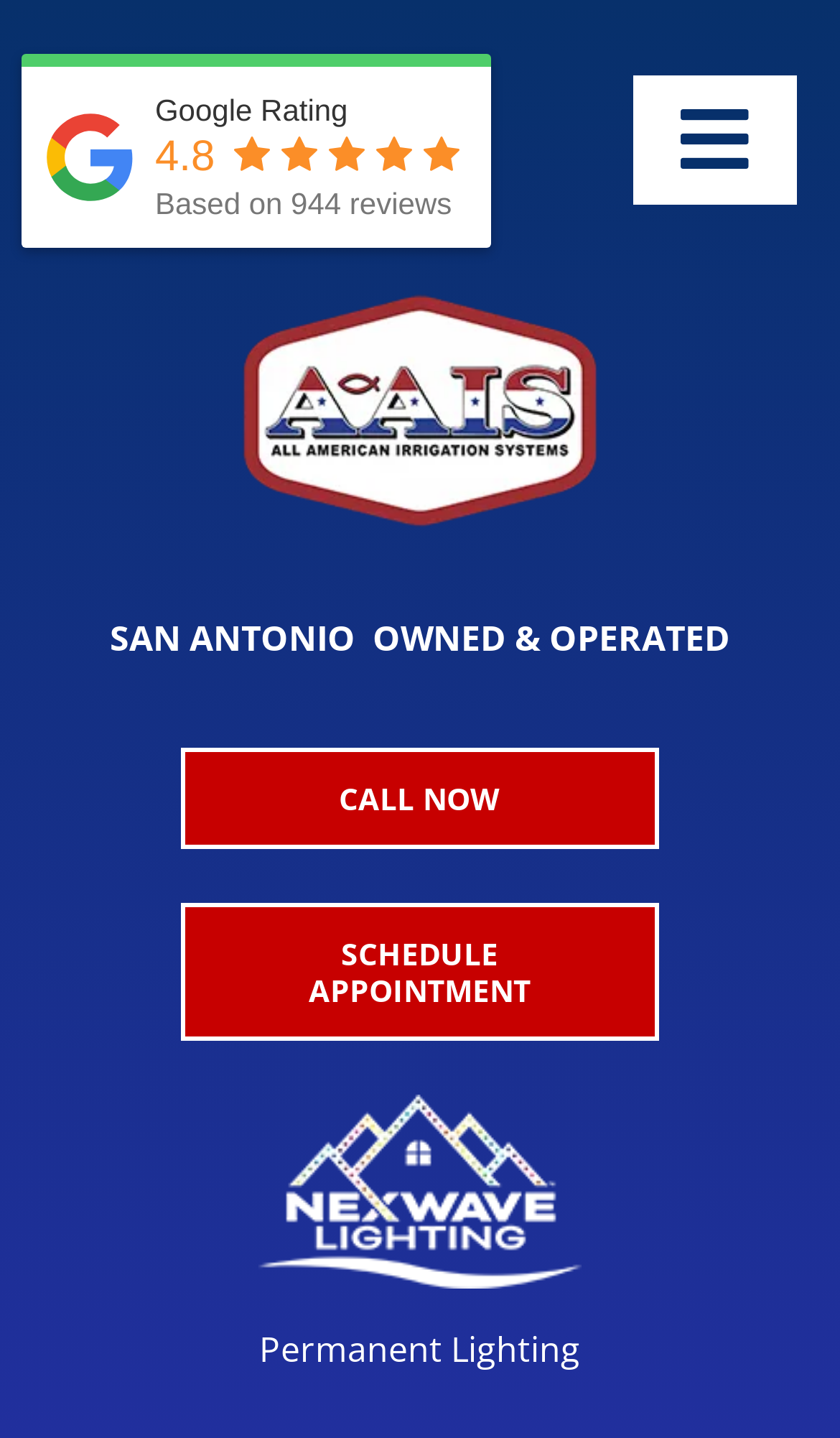Please reply to the following question with a single word or a short phrase:
What is the other service offered by the company?

Permanent Lighting